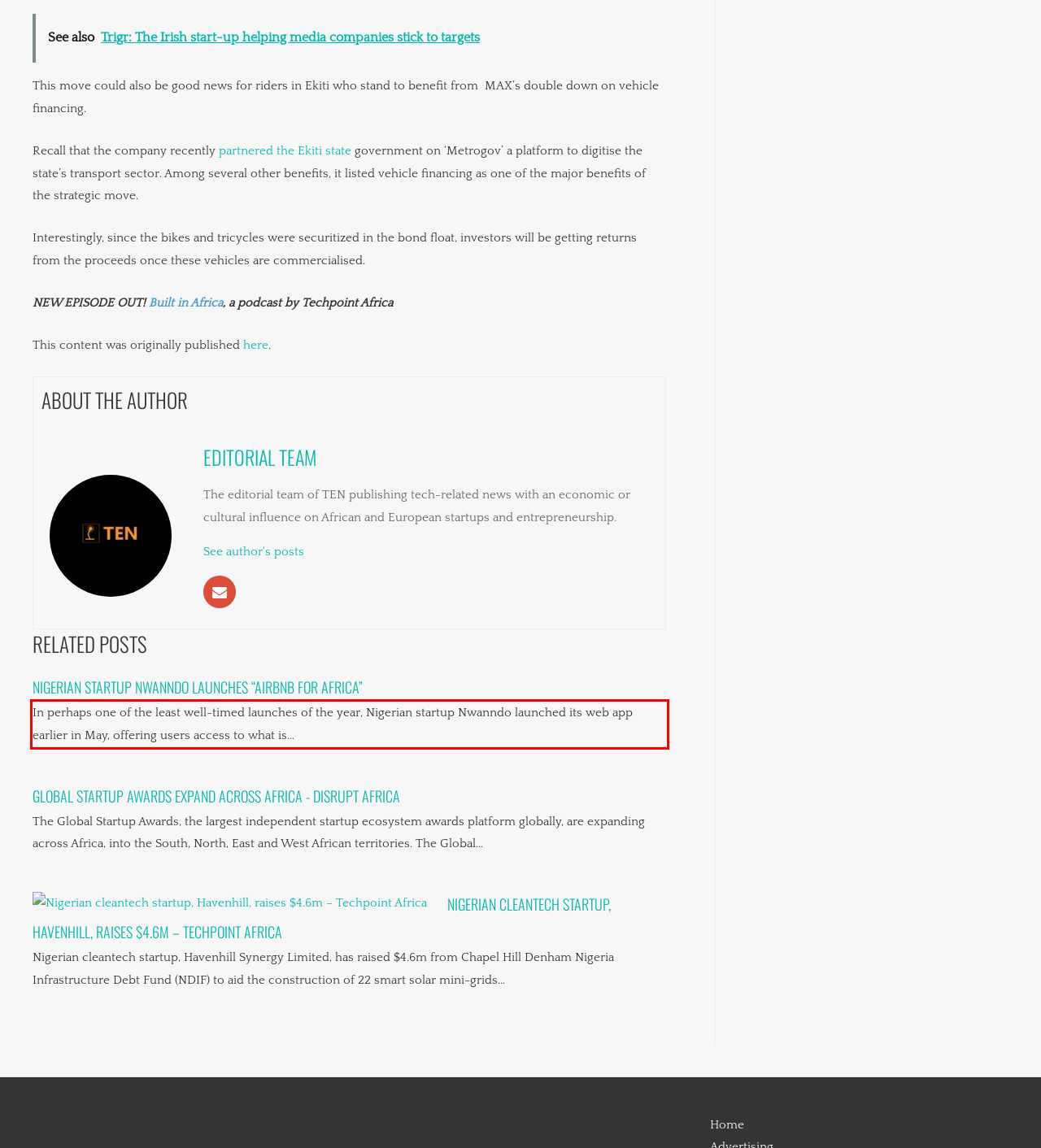Within the screenshot of the webpage, locate the red bounding box and use OCR to identify and provide the text content inside it.

In perhaps one of the least well-timed launches of the year, Nigerian startup Nwanndo launched its web app earlier in May, offering users access to what is…